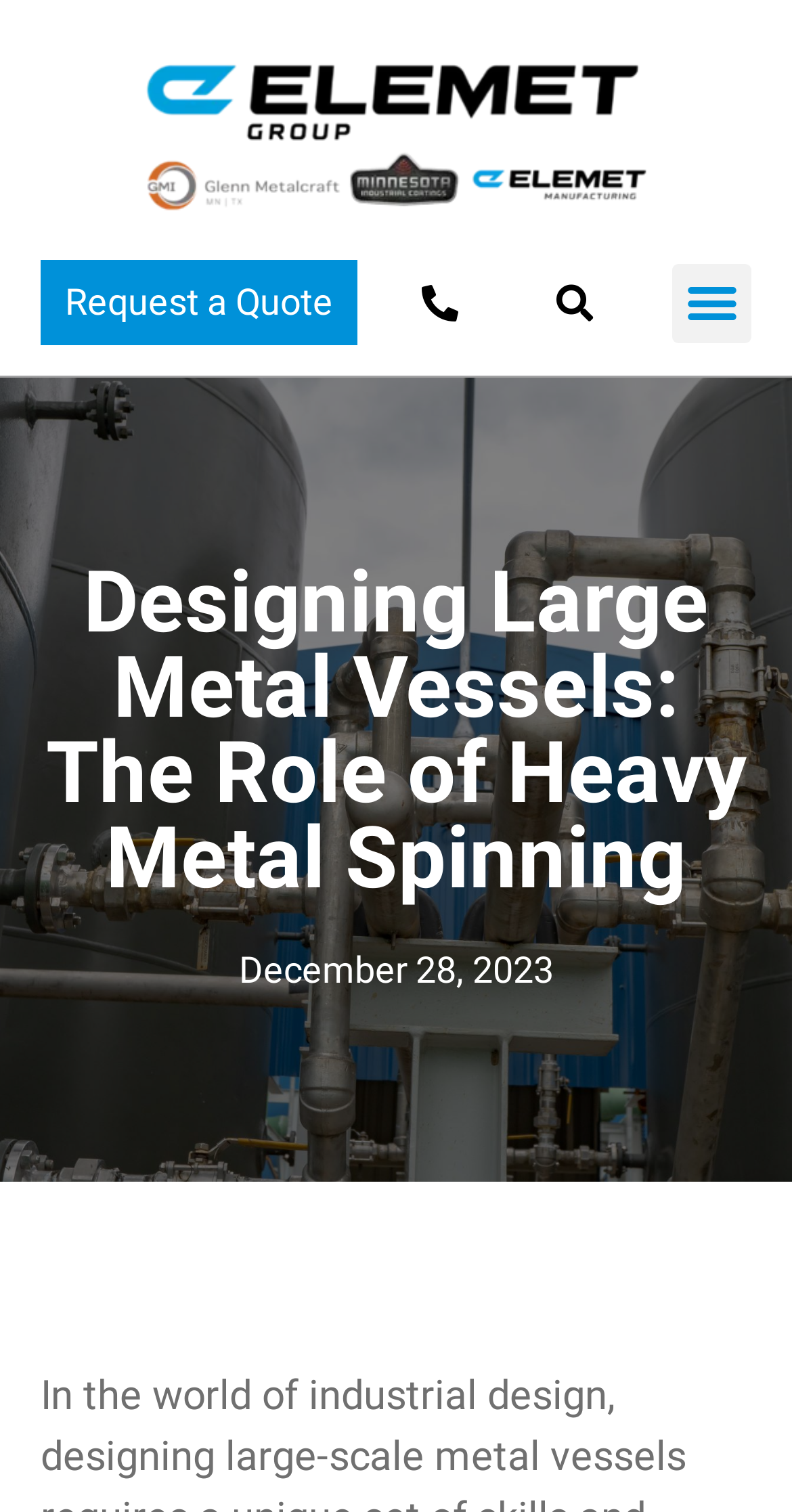Using the image as a reference, answer the following question in as much detail as possible:
What is the text of the first link on the webpage?

I found the first link on the webpage by looking at the link element with the coordinates [0.179, 0.034, 0.821, 0.145]. This link does not have any text.